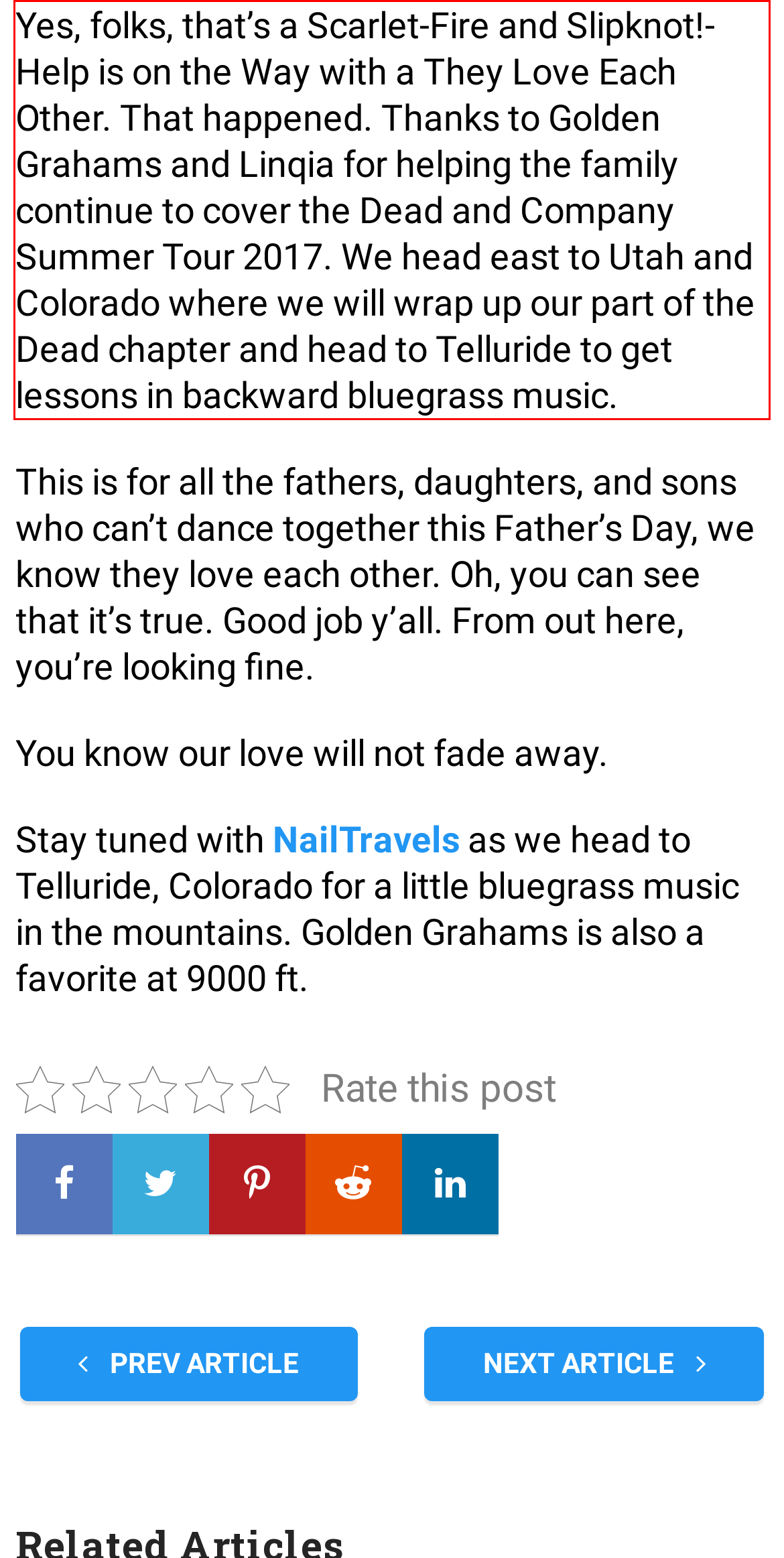From the given screenshot of a webpage, identify the red bounding box and extract the text content within it.

Yes, folks, that’s a Scarlet-Fire and Slipknot!-Help is on the Way with a They Love Each Other. That happened. Thanks to Golden Grahams and Linqia for helping the family continue to cover the Dead and Company Summer Tour 2017. We head east to Utah and Colorado where we will wrap up our part of the Dead chapter and head to Telluride to get lessons in backward bluegrass music.